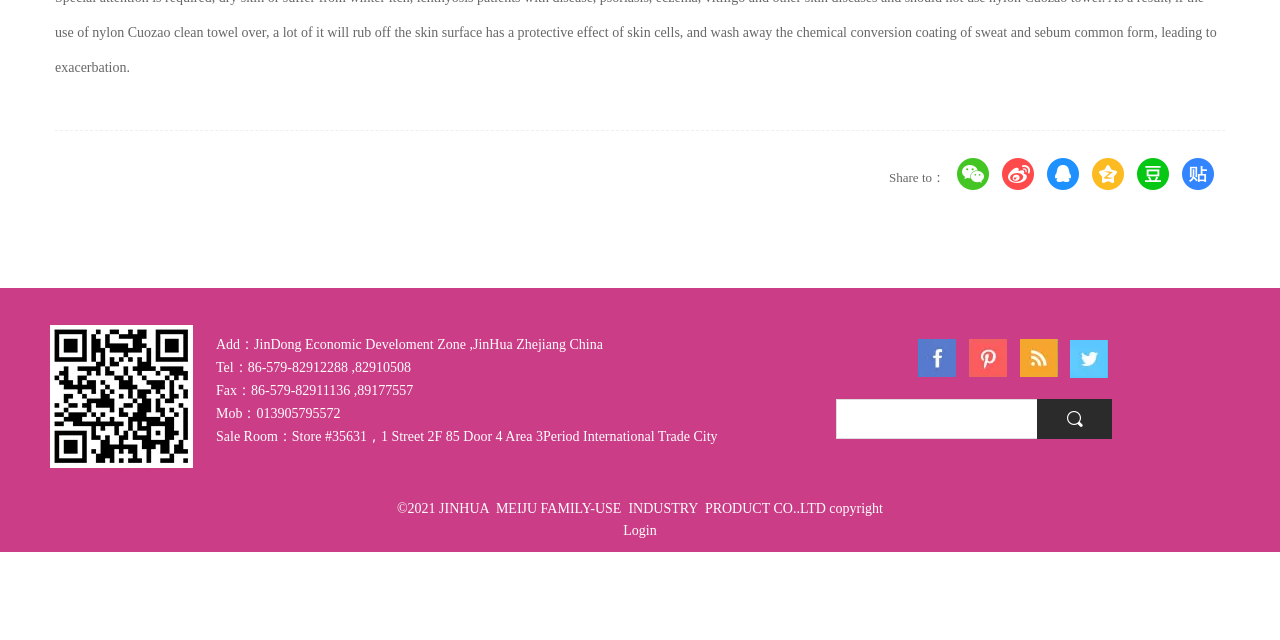Provide the bounding box coordinates of the HTML element described by the text: "title="Share to Qzone"".

[0.853, 0.247, 0.879, 0.299]